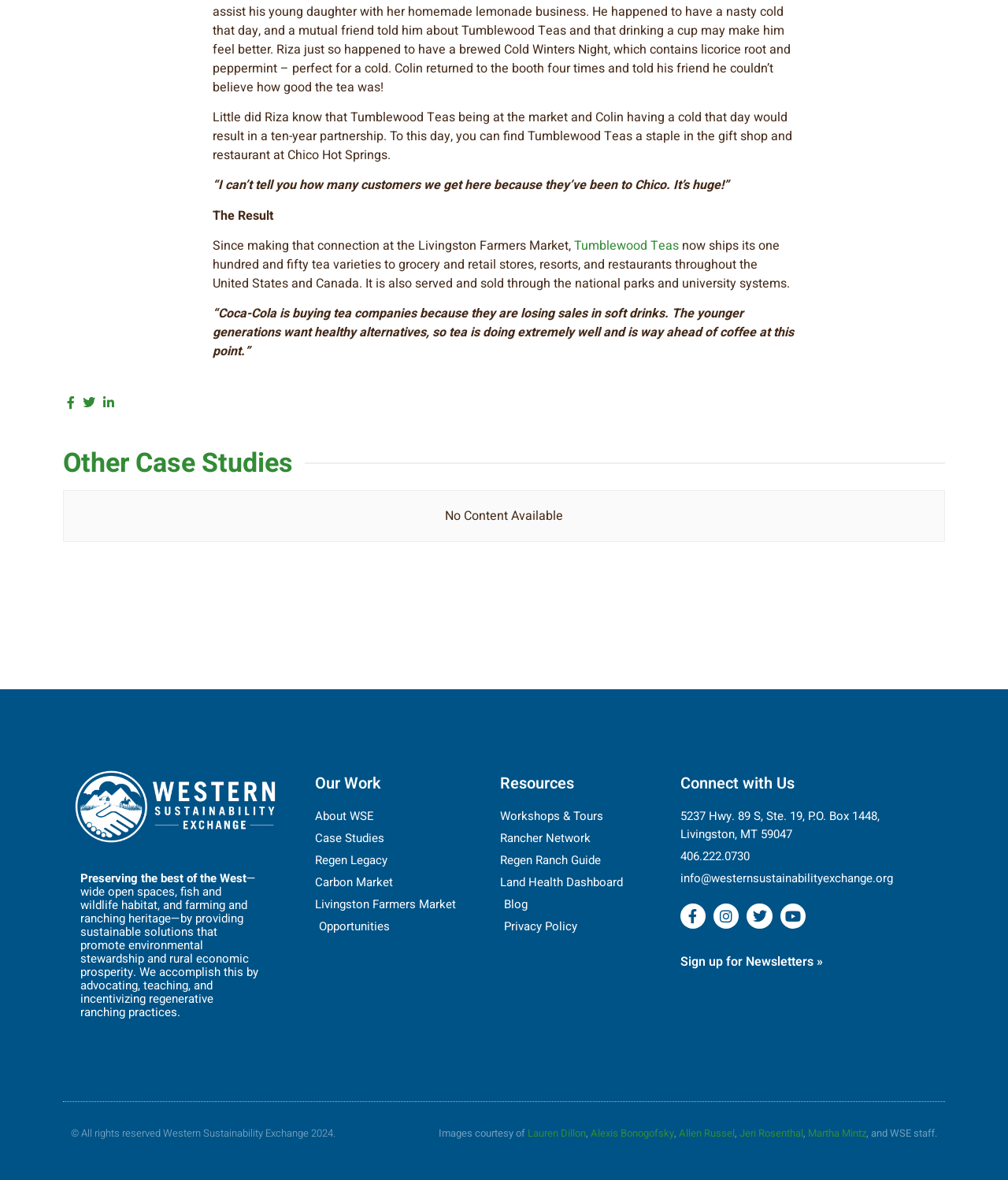Find the bounding box coordinates for the area that must be clicked to perform this action: "Read about Tumblewood Teas".

[0.566, 0.2, 0.673, 0.216]